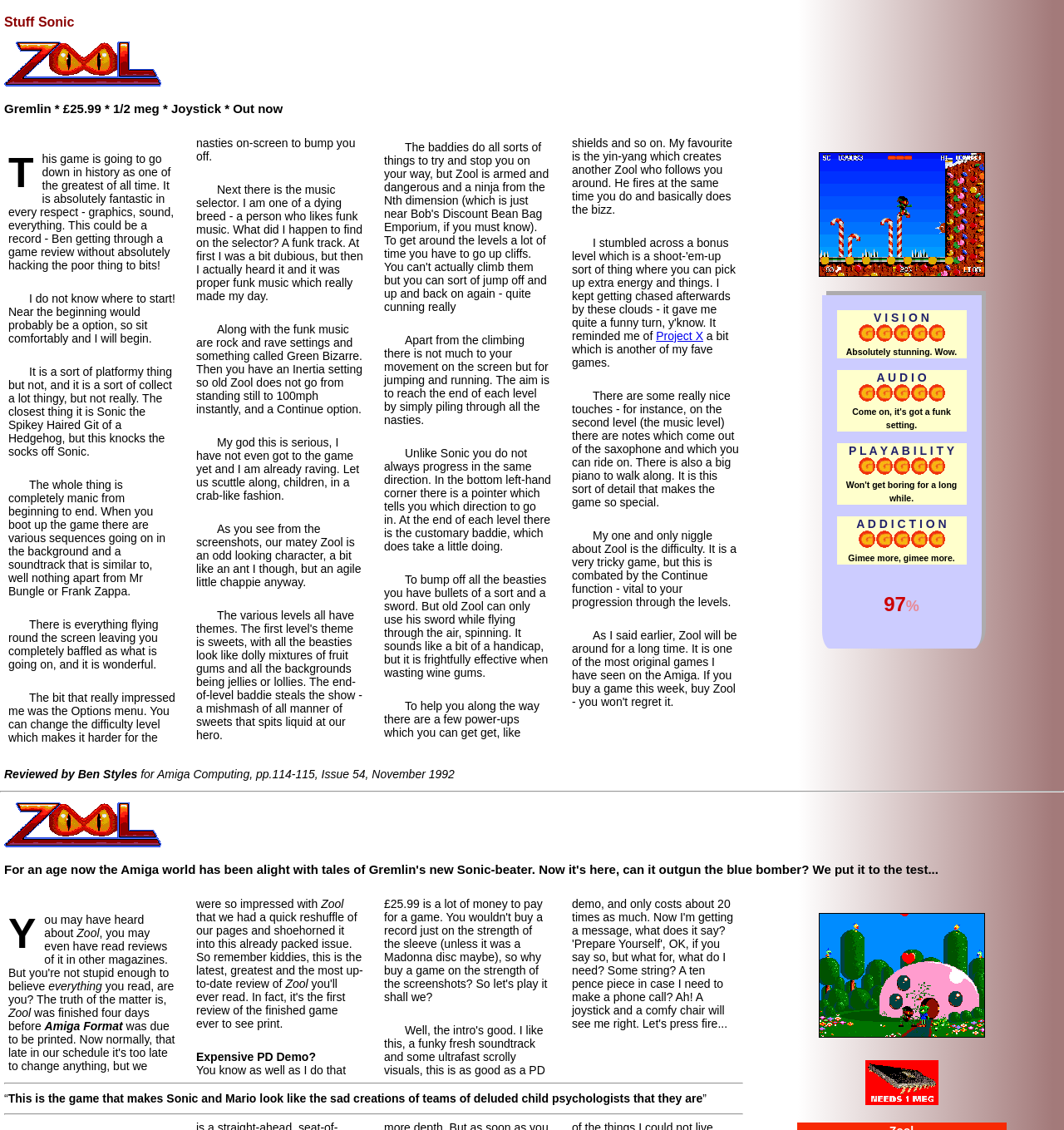Please provide the bounding box coordinates for the UI element as described: "A Double Dose of Inequality". The coordinates must be four floats between 0 and 1, represented as [left, top, right, bottom].

None